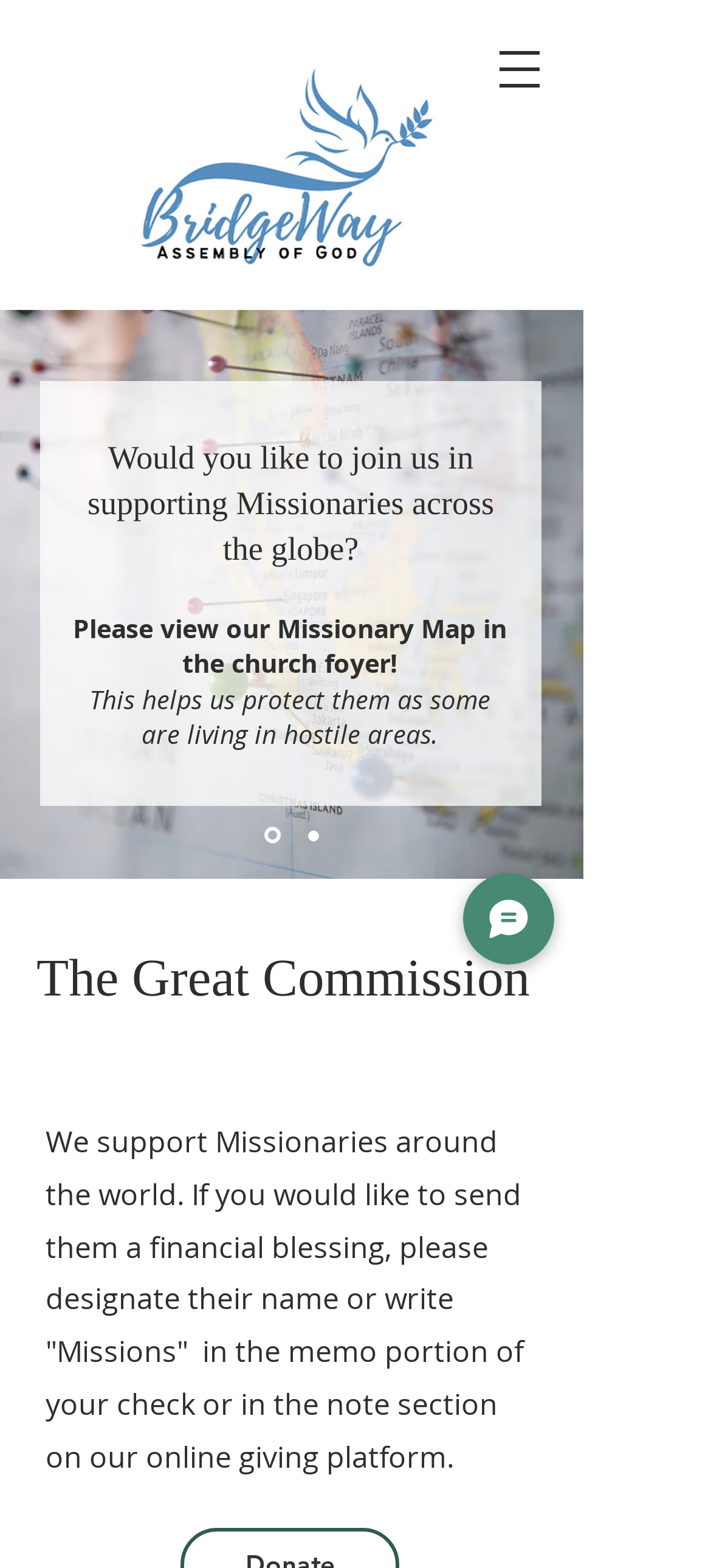Create a detailed description of the webpage's content and layout.

The webpage is about BridgeWay Assembly of God Church's mission efforts. At the top left, there is a church logo, which is a clickable link. To the right of the logo, there is a navigation menu button. Below the logo, there is a slideshow region that takes up most of the width of the page. The slideshow contains an image and three blocks of text. The first block of text asks if the user would like to join in supporting missionaries across the globe. The second block of text mentions a Missionary Map in the church foyer. The third block of text explains that the map is not online to protect missionaries living in hostile areas.

Below the slideshow, there are two links, "Missionaries" and "The Great Commission", which are part of a navigation menu. To the right of the navigation menu, there is a heading that reads "The Great Commission". Below the heading, there is a paragraph of text that explains how the church supports missionaries around the world and how users can send them financial blessings.

At the top right of the page, there is a chat button with an image.